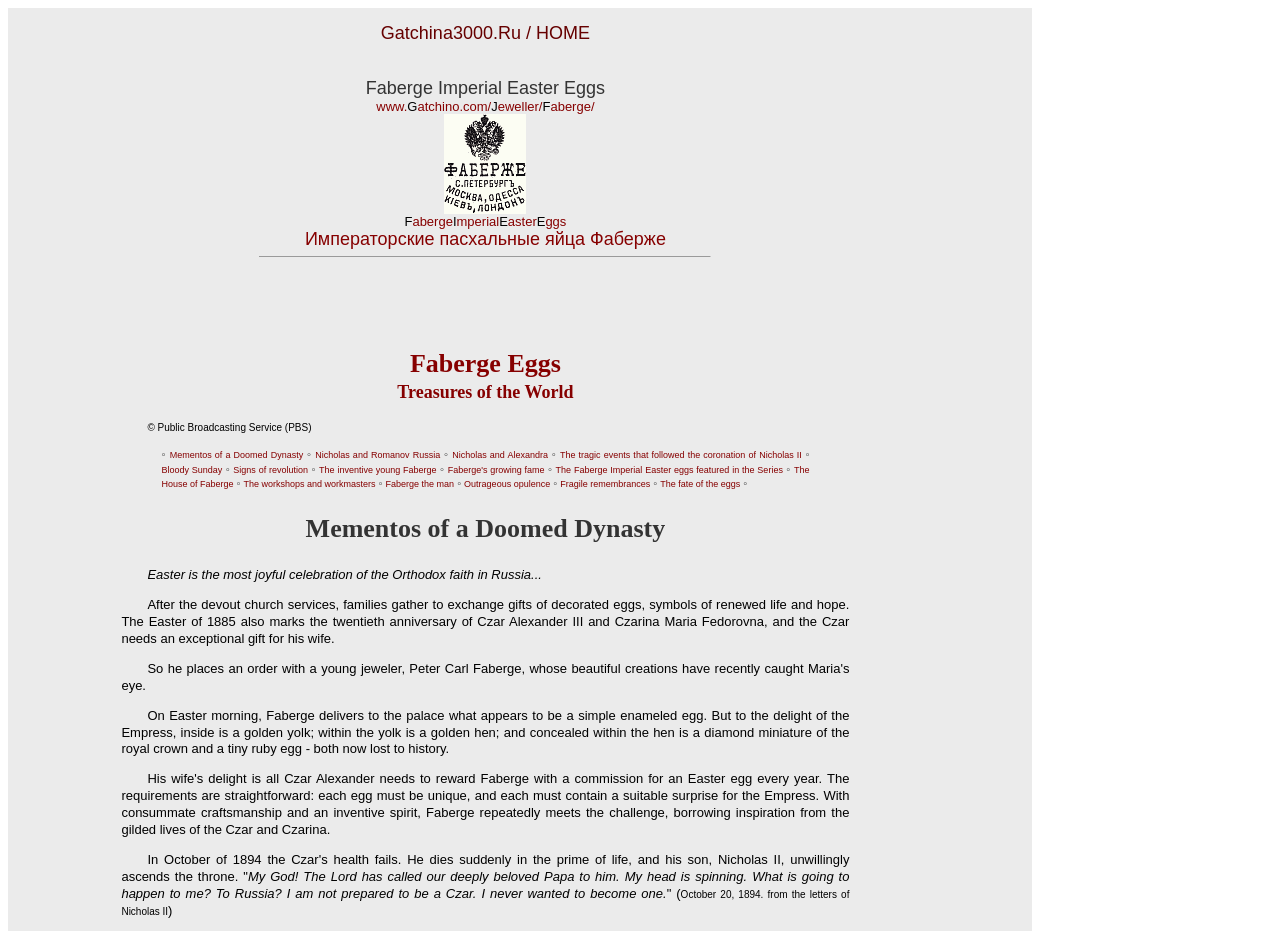Extract the primary headline from the webpage and present its text.

Faberge Eggs
Treasures of the World